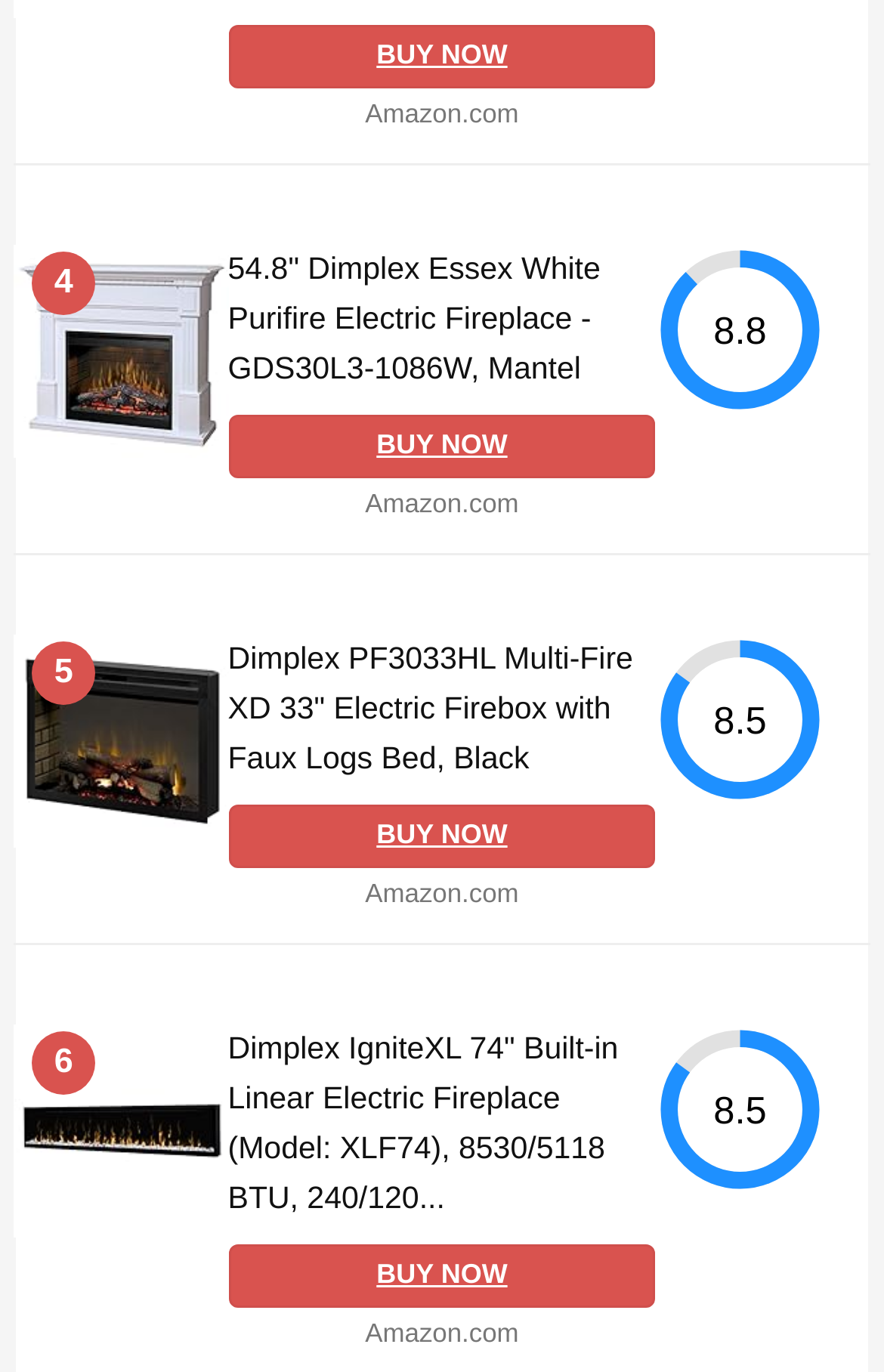Locate the bounding box of the UI element defined by this description: "parent_node: 6". The coordinates should be given as four float numbers between 0 and 1, formatted as [left, top, right, bottom].

[0.016, 0.811, 0.258, 0.836]